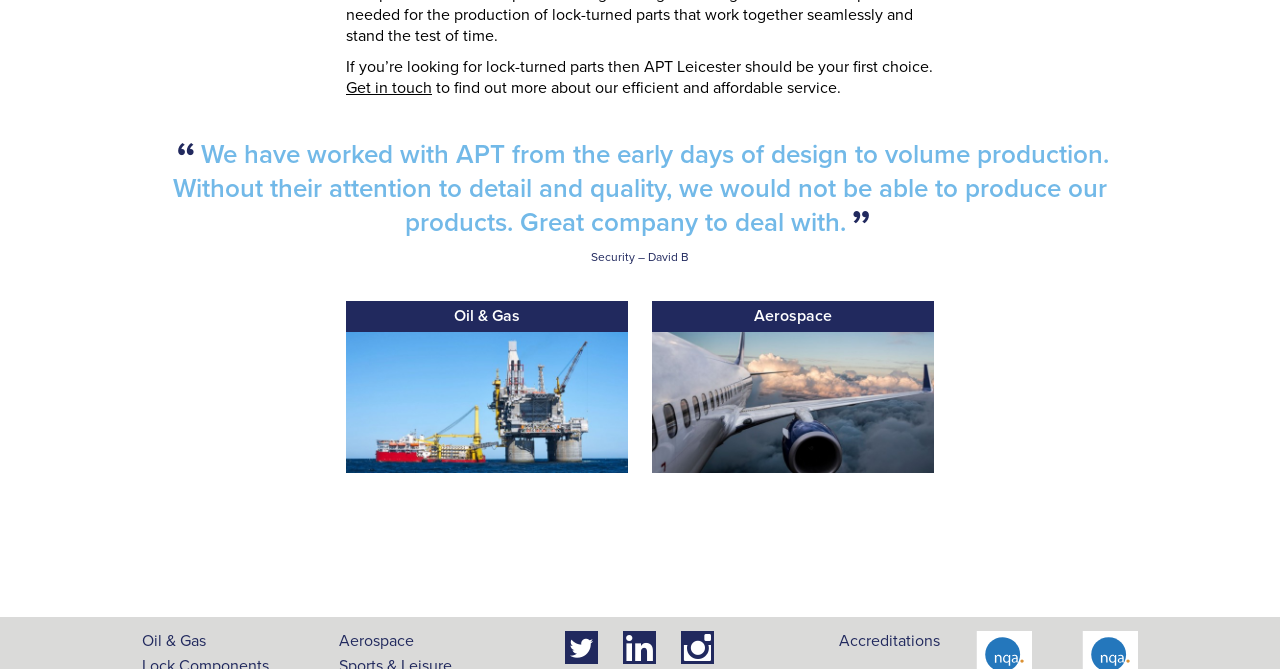Please identify the bounding box coordinates of the element on the webpage that should be clicked to follow this instruction: "Explore 'Aerospace'". The bounding box coordinates should be given as four float numbers between 0 and 1, formatted as [left, top, right, bottom].

[0.509, 0.451, 0.73, 0.497]